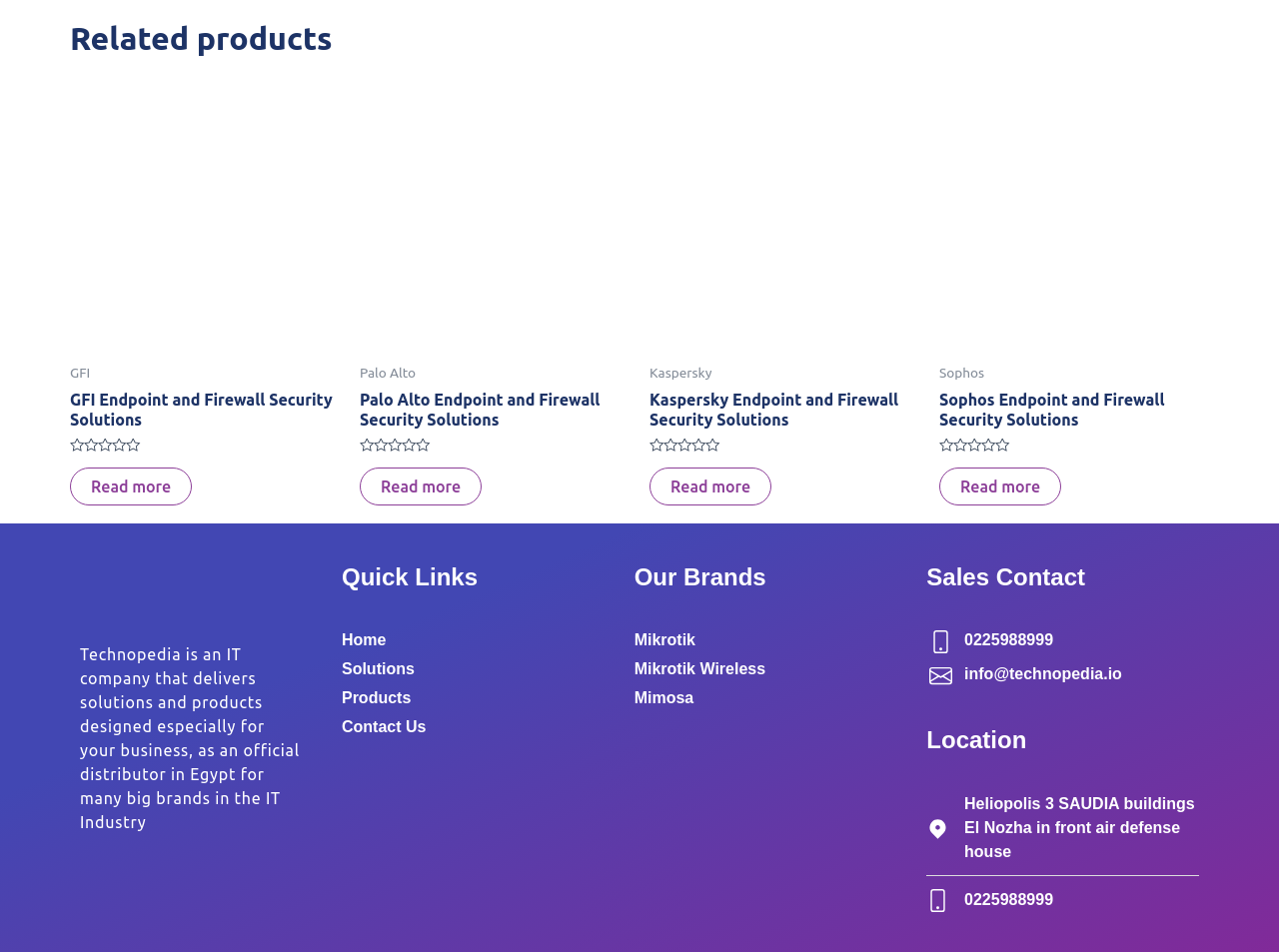Determine the bounding box coordinates for the clickable element required to fulfill the instruction: "Click on 'GFI Endpoint and Firewall Security Solutions'". Provide the coordinates as four float numbers between 0 and 1, i.e., [left, top, right, bottom].

[0.055, 0.409, 0.266, 0.461]